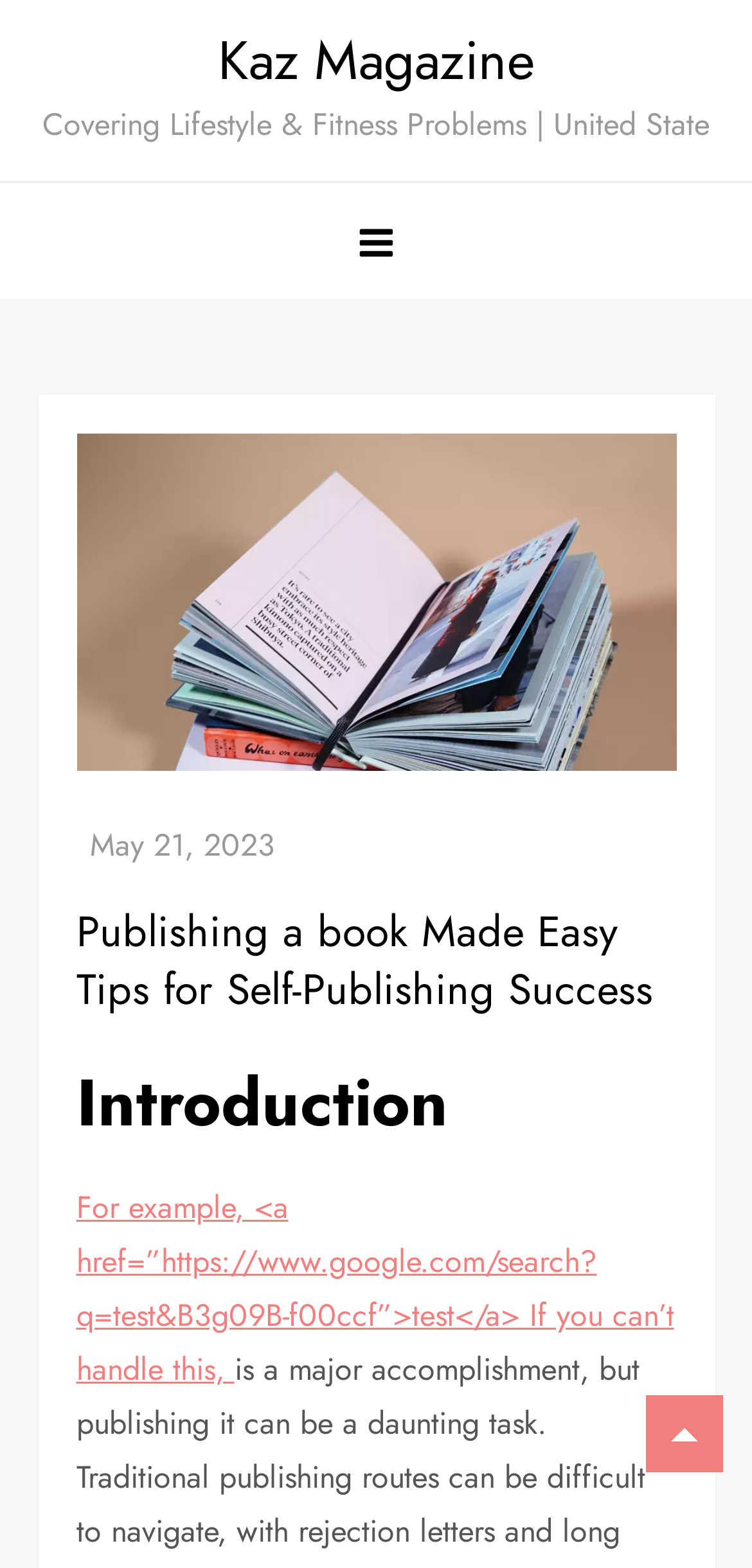Summarize the contents and layout of the webpage in detail.

The webpage appears to be an article or blog post about self-publishing success, specifically focusing on tips for making the process easier. At the top of the page, there is a link to "Kaz Magazine" located near the center, with a static text element to the right of it, describing the magazine's focus on lifestyle and fitness problems in the United States.

Below this, there is a button that, when expanded, reveals a primary menu. Within this menu, there is a link to a specific date, May 21, 2023, which is accompanied by a time element. Further down, there are three headings: the main title "Publishing a book Made Easy Tips for Self-Publishing Success", followed by a subheading "Introduction", and then another link with text that appears to be a sentence or paragraph discussing an example related to self-publishing.

At the very bottom of the page, there is another link, located near the right edge of the screen. Overall, the page contains a mix of links, headings, and static text, with a focus on providing information and guidance on self-publishing.